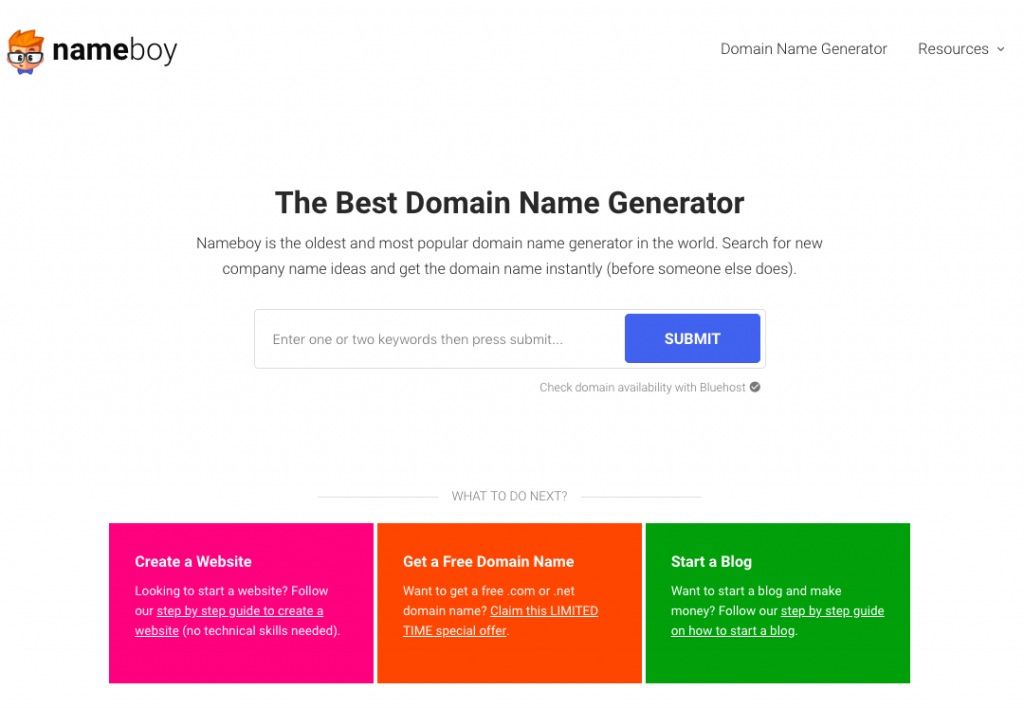Summarize the image with a detailed description that highlights all prominent details.

The image showcases the website for Nameboy, a renowned domain name generator. At the top, the bold header states "The Best Domain Name Generator," emphasizing its popularity and effectiveness. Below the header, a brief description highlights that Nameboy is the oldest and most popular name generator, enabling users to search for company name ideas and secure domain names quickly and easily. 

In the central area, there is a text input box inviting users to enter one or two keywords to generate domain suggestions, accompanied by a prominent blue "SUBMIT" button, urging action. The footer features colorful sections with different options: a pink box for creating a website, a bright orange box promoting a free domain name offer, and a green box for starting a blog, each with links to additional resources. Overall, the layout is user-friendly and designed to guide users effortlessly through the domain selection process.